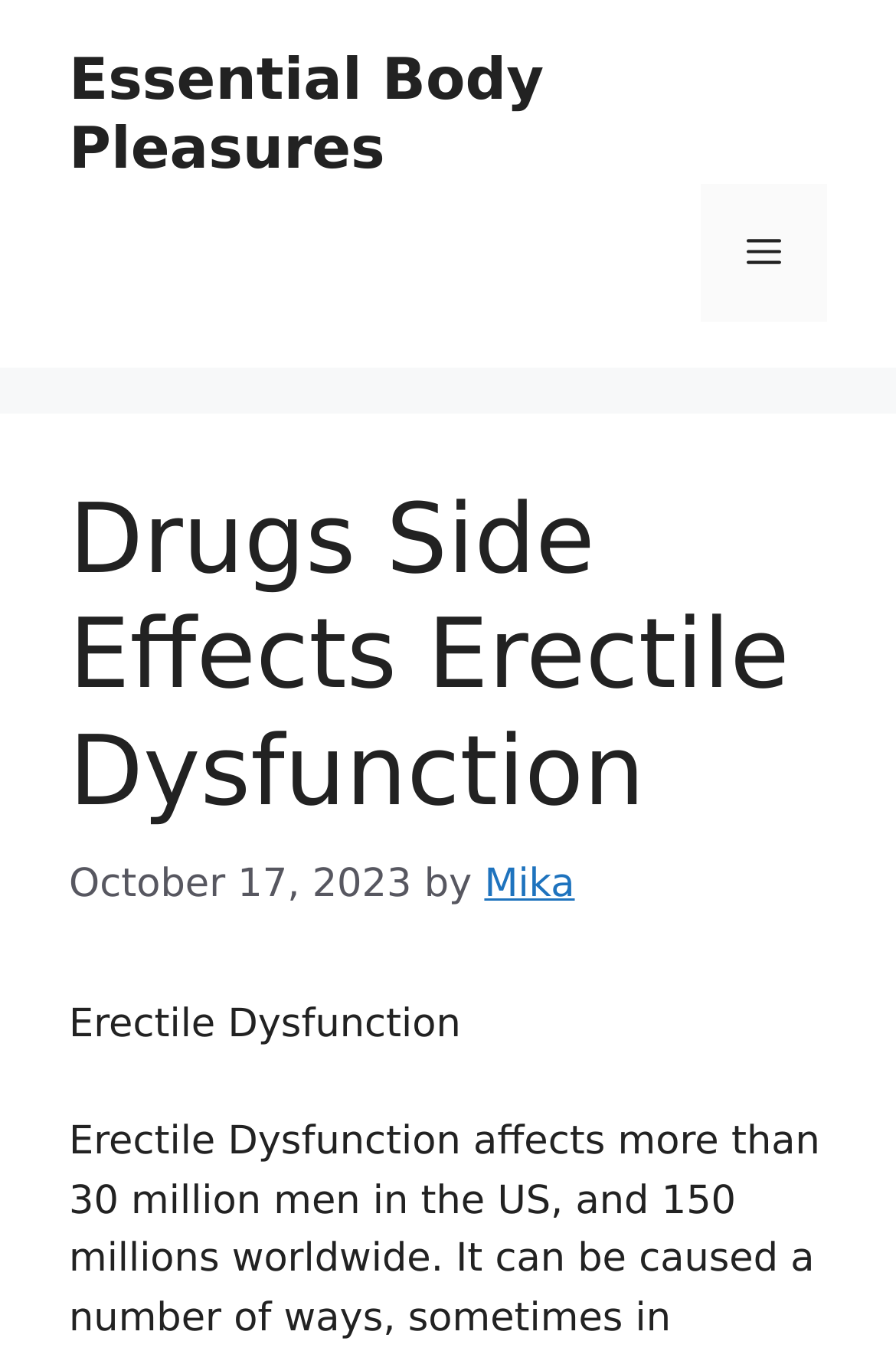Determine the bounding box for the described HTML element: "Essential Body Pleasures". Ensure the coordinates are four float numbers between 0 and 1 in the format [left, top, right, bottom].

[0.077, 0.034, 0.607, 0.134]